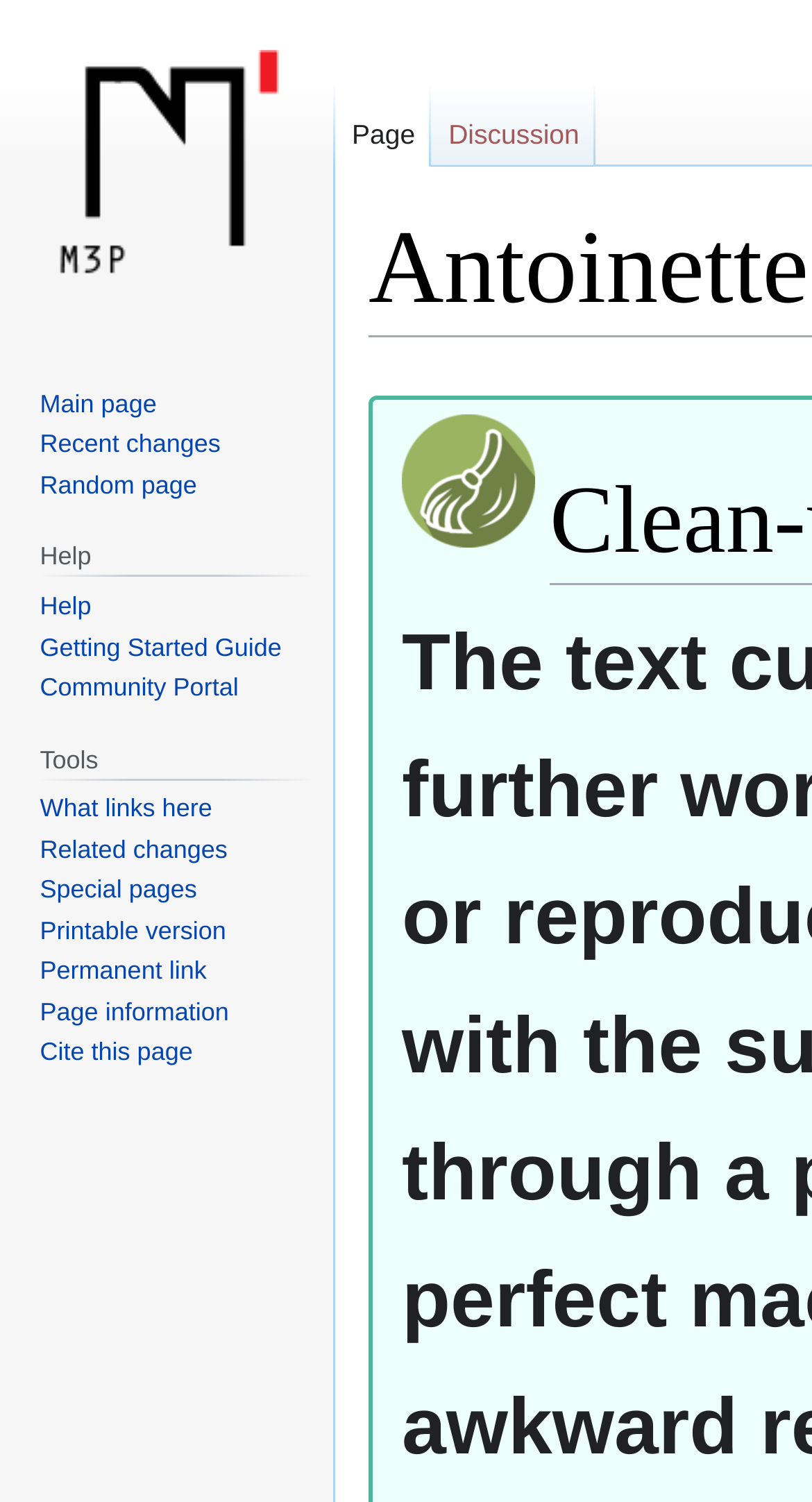Kindly determine the bounding box coordinates for the area that needs to be clicked to execute this instruction: "Go to page".

[0.413, 0.055, 0.532, 0.111]